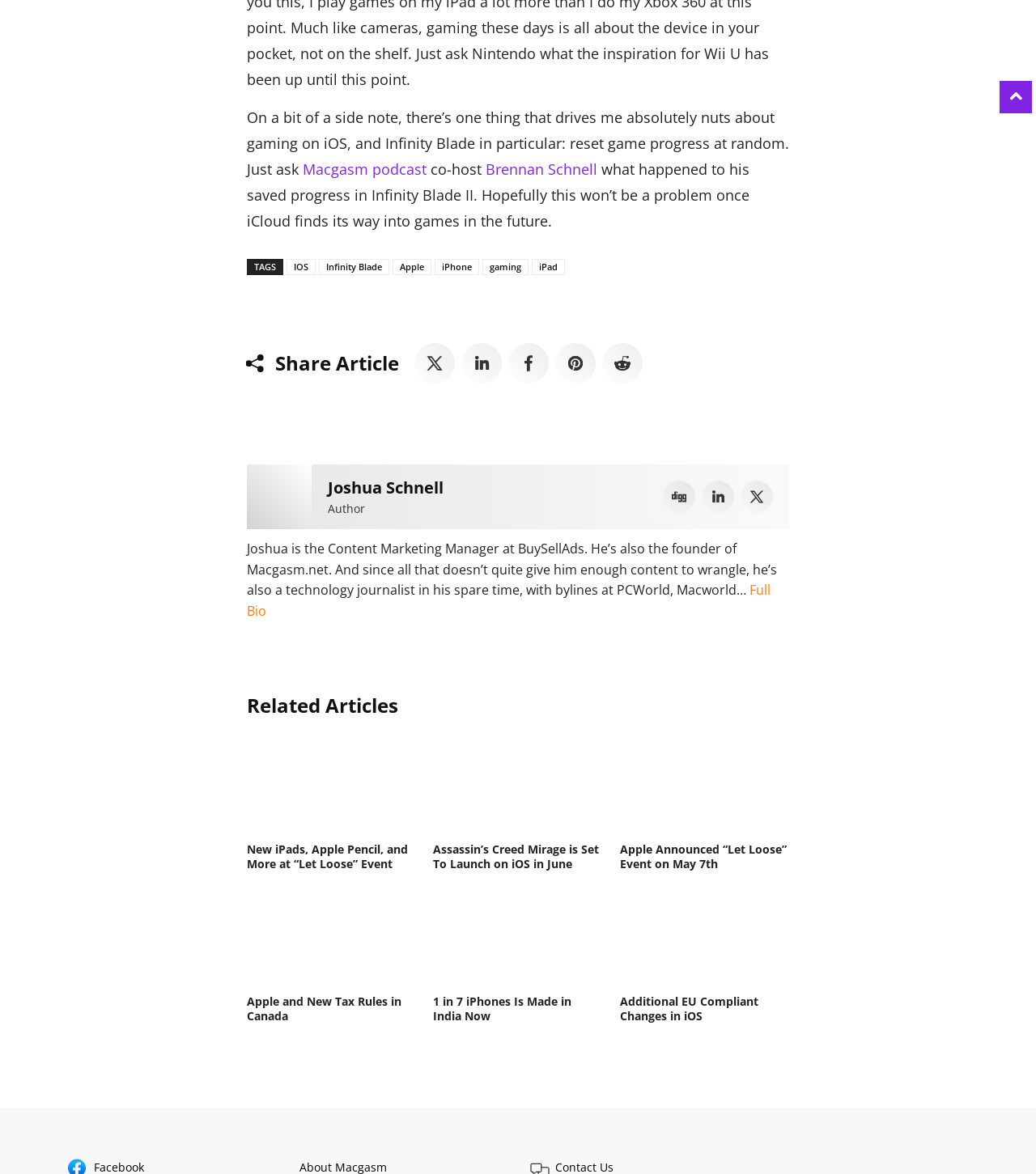Provide the bounding box coordinates for the area that should be clicked to complete the instruction: "Share the article on Twitter".

[0.4, 0.292, 0.439, 0.327]